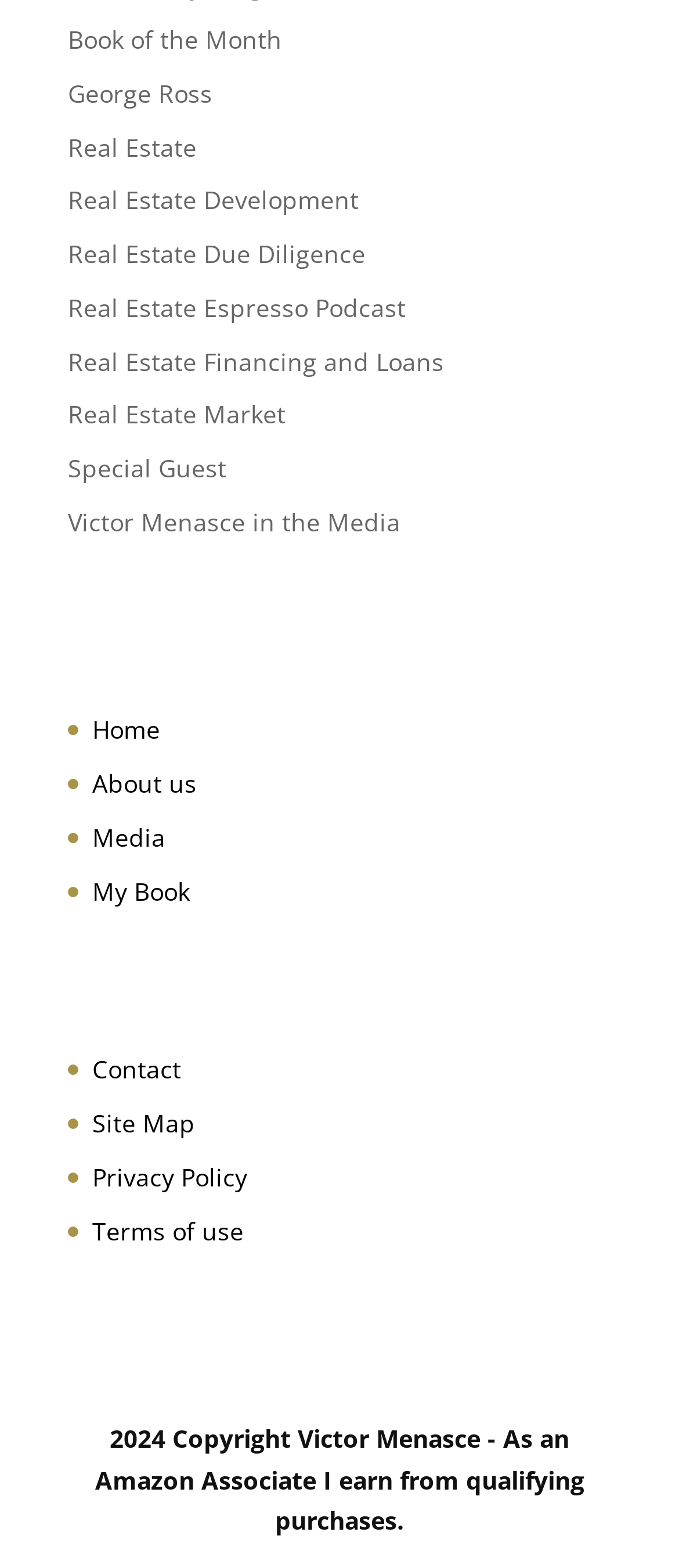Locate the UI element described as follows: "Real Estate Market". Return the bounding box coordinates as four float numbers between 0 and 1 in the order [left, top, right, bottom].

[0.1, 0.254, 0.421, 0.275]